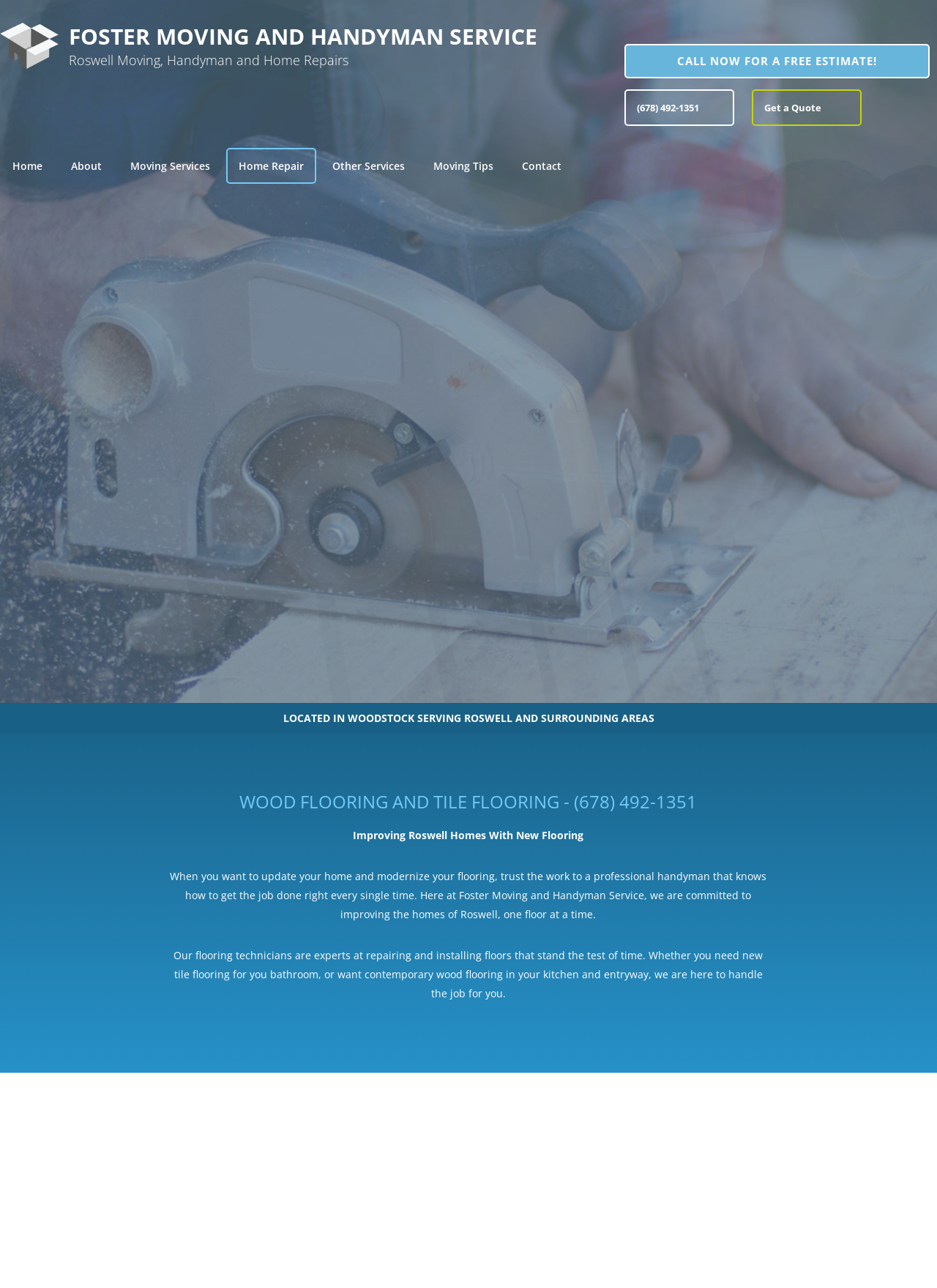Identify the webpage's primary heading and generate its text.

FOSTER MOVING AND HANDYMAN SERVICE